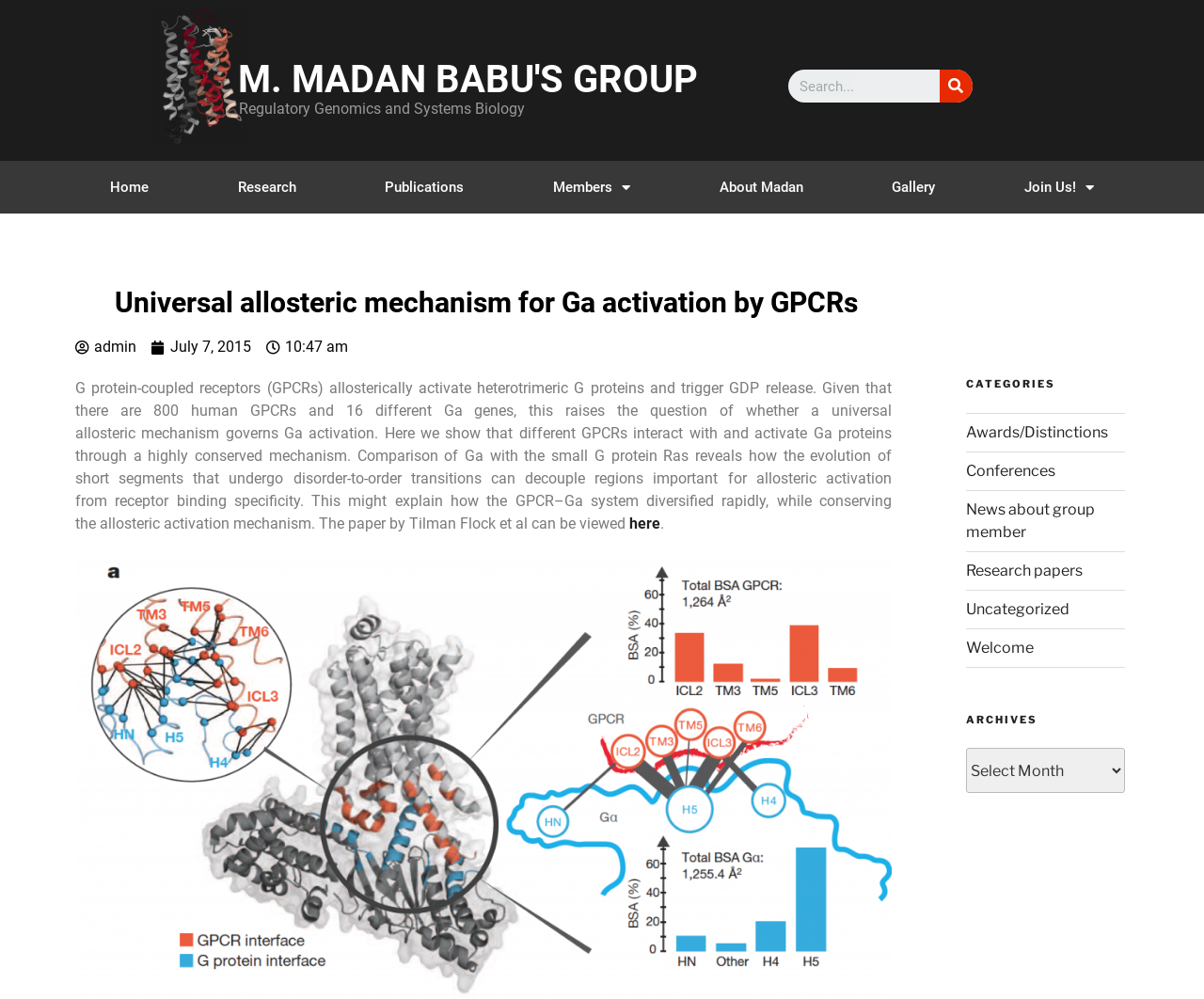Specify the bounding box coordinates of the area to click in order to execute this command: 'Go to the home page'. The coordinates should consist of four float numbers ranging from 0 to 1, and should be formatted as [left, top, right, bottom].

[0.055, 0.161, 0.161, 0.214]